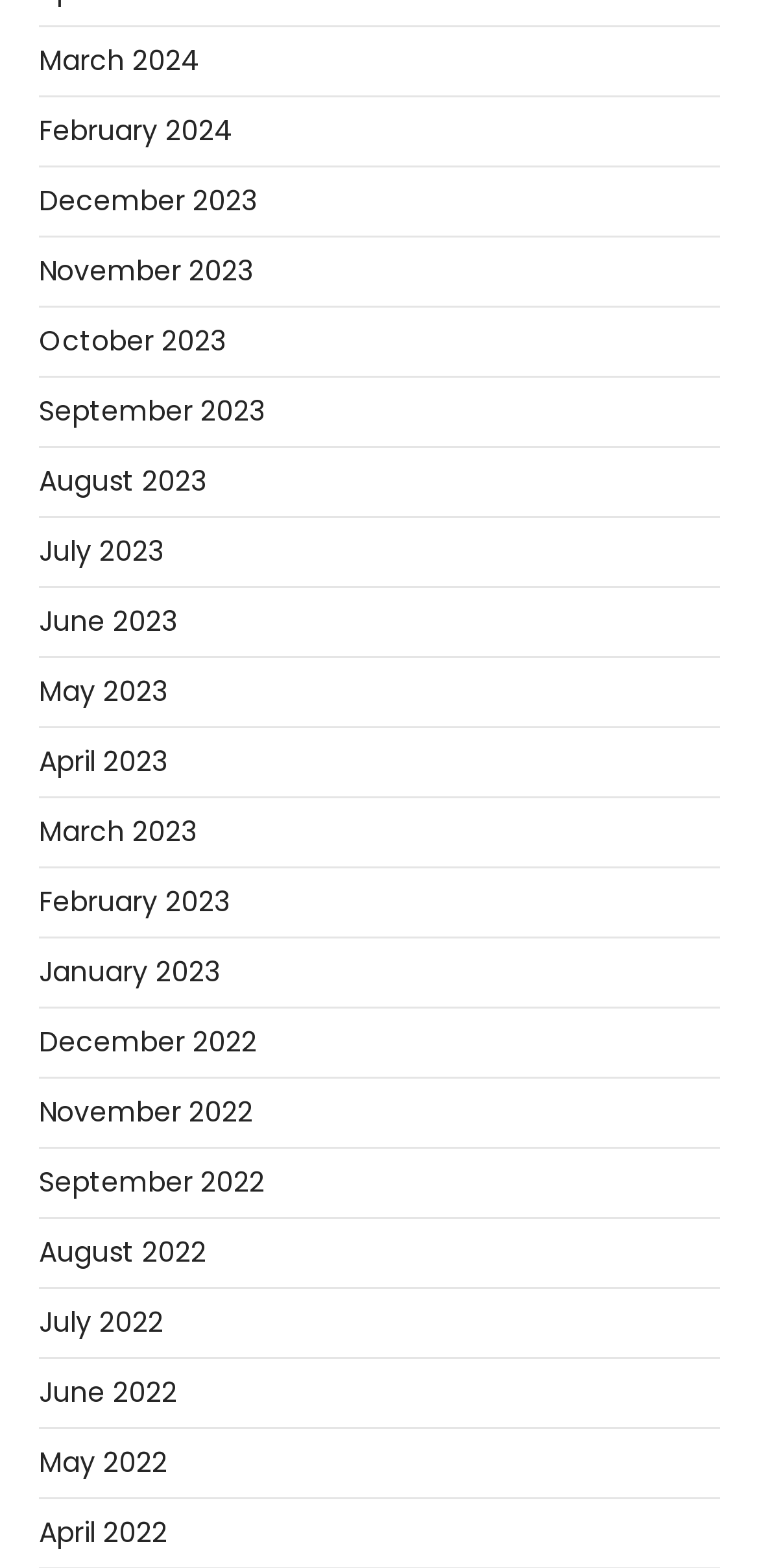Identify the bounding box coordinates of the clickable region necessary to fulfill the following instruction: "go to February 2023". The bounding box coordinates should be four float numbers between 0 and 1, i.e., [left, top, right, bottom].

[0.051, 0.563, 0.303, 0.587]